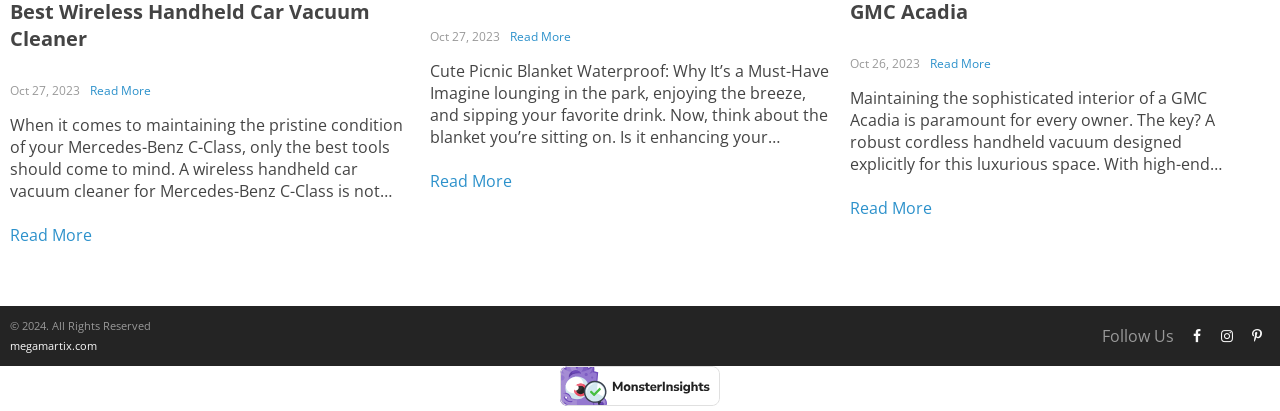What is the purpose of the cordless handheld vacuum?
Carefully examine the image and provide a detailed answer to the question.

I inferred this by reading the text of the link element that describes the cordless handheld vacuum, which mentions its use for cleaning high-end vehicles like the GMC Acadia.